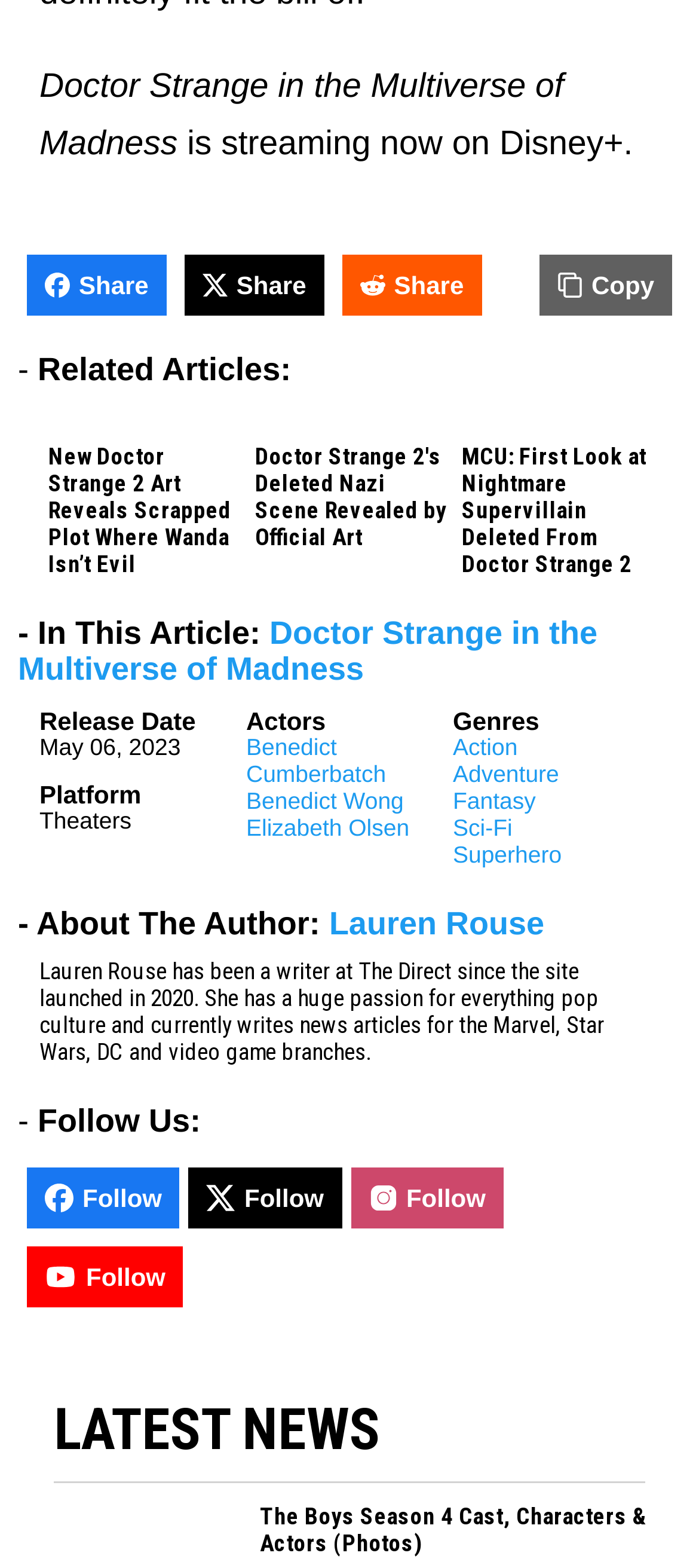What is the platform of the movie? Look at the image and give a one-word or short phrase answer.

Theaters